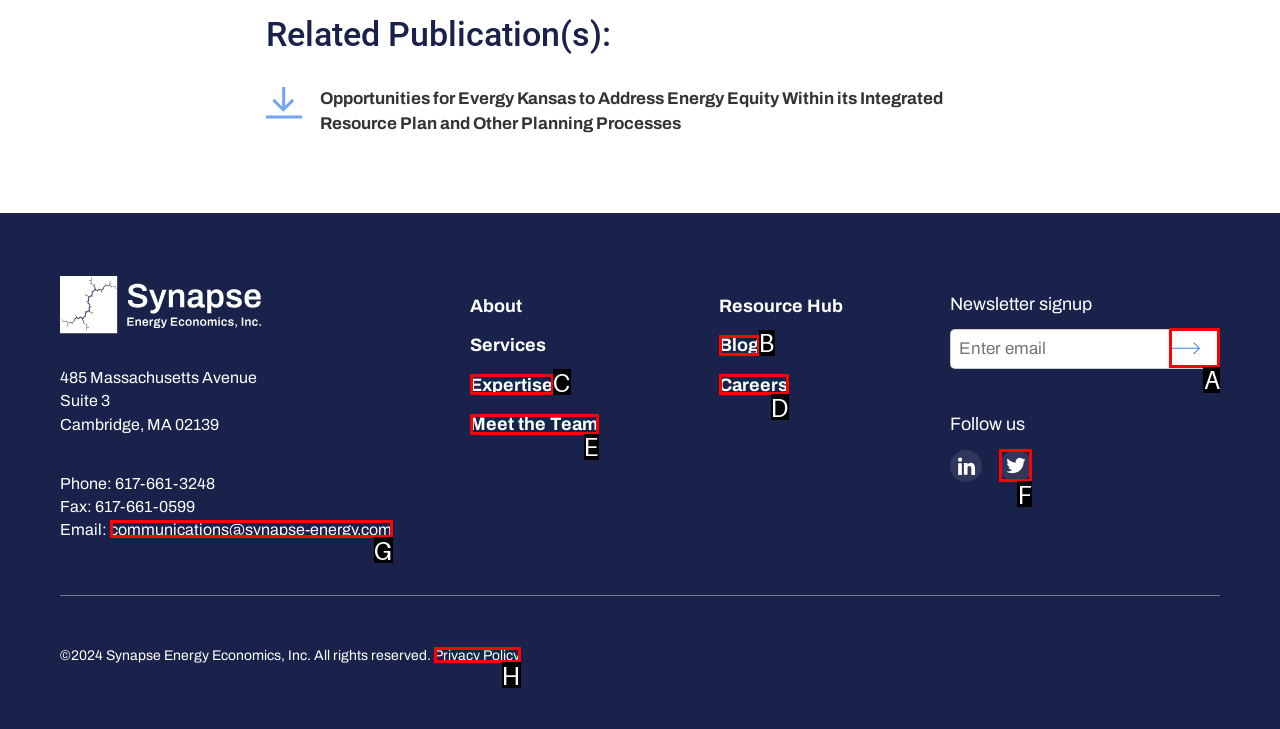Identify which lettered option completes the task: Open Afdah. Provide the letter of the correct choice.

None